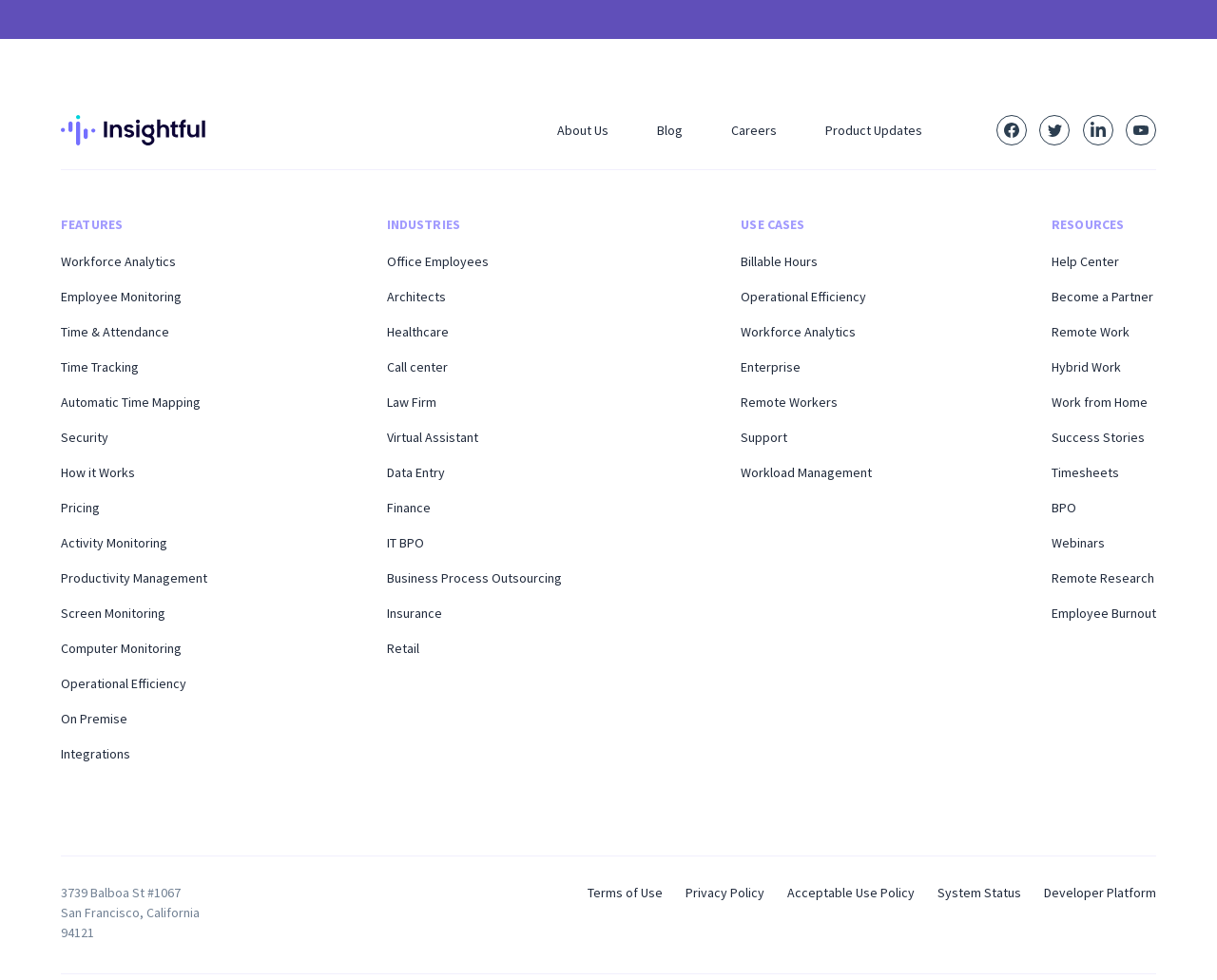Answer with a single word or phrase: 
What is the company name?

Insightful